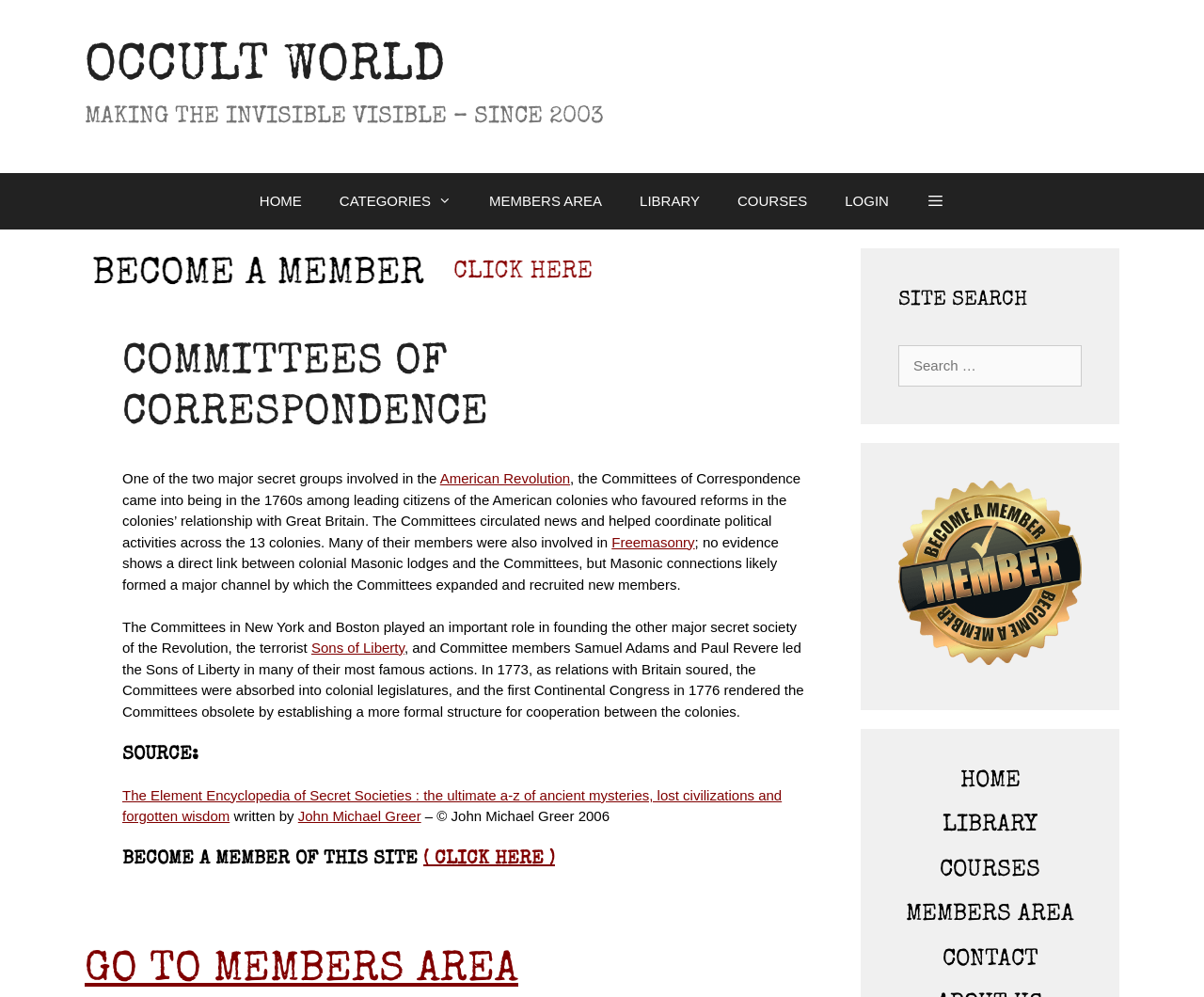Locate the bounding box coordinates of the element's region that should be clicked to carry out the following instruction: "Contact the admin". The coordinates need to be four float numbers between 0 and 1, i.e., [left, top, right, bottom].

None